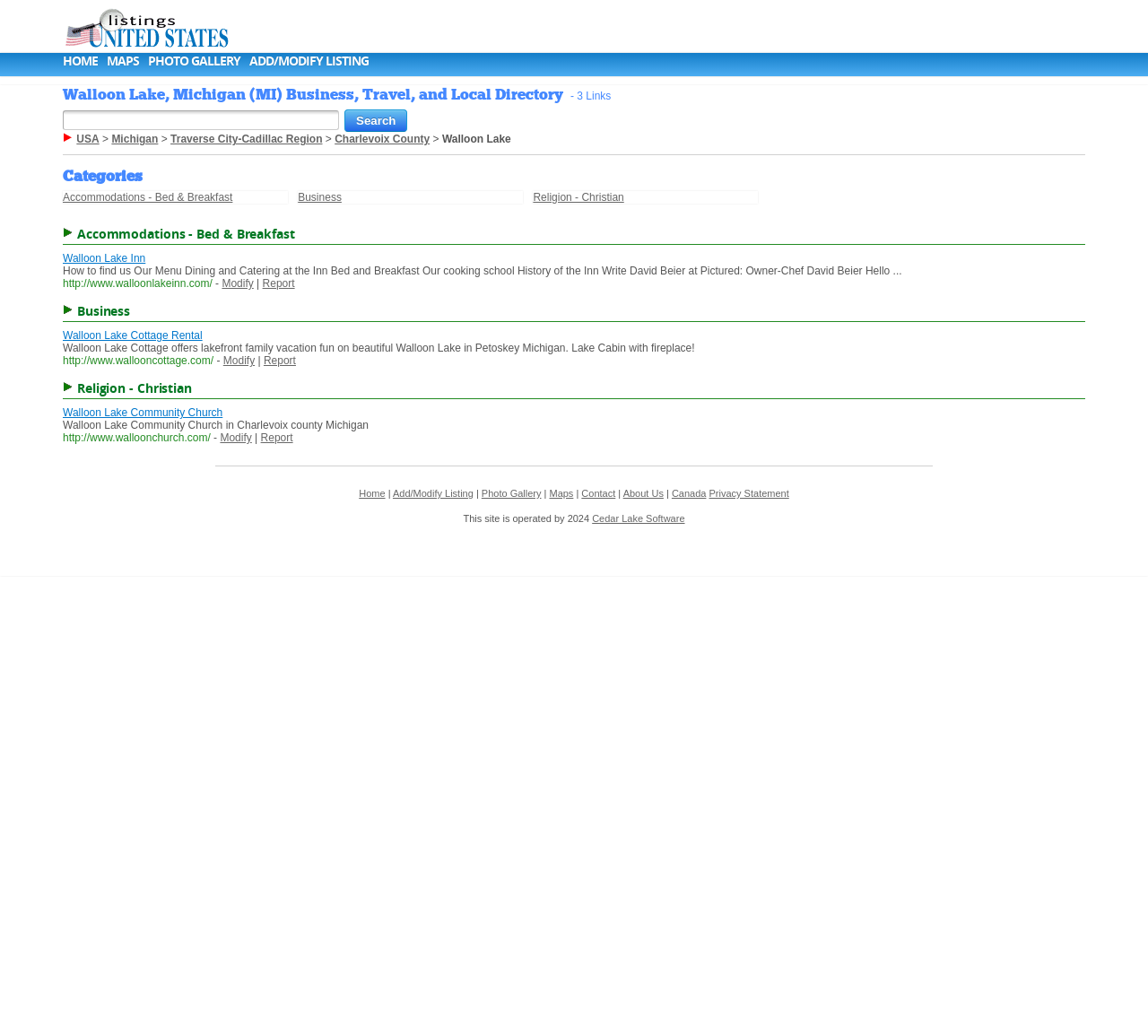Determine the coordinates of the bounding box for the clickable area needed to execute this instruction: "View photo gallery".

[0.129, 0.05, 0.209, 0.067]